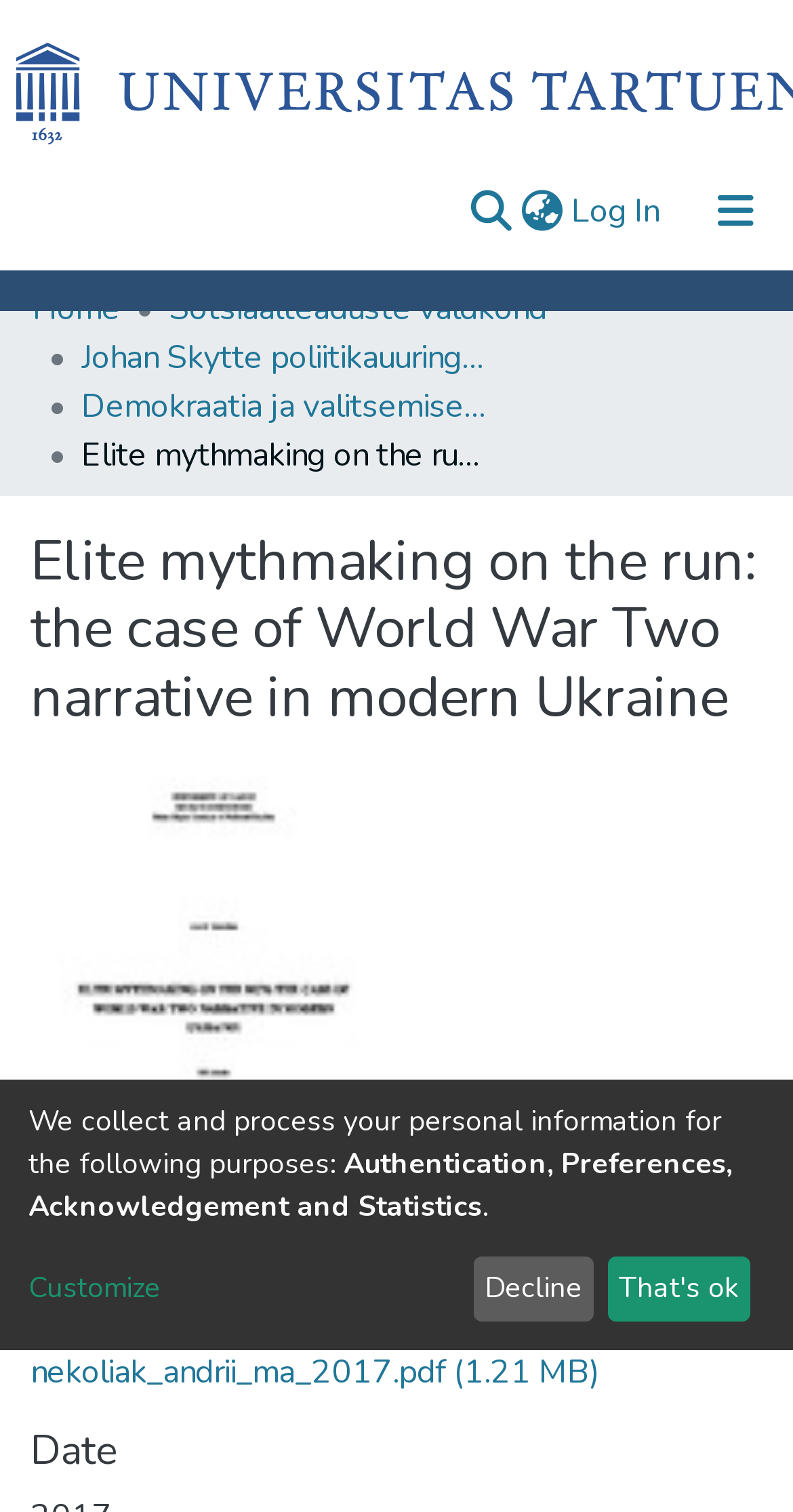What is the name of the thesis?
Answer the question with a single word or phrase derived from the image.

Elite mythmaking on the run